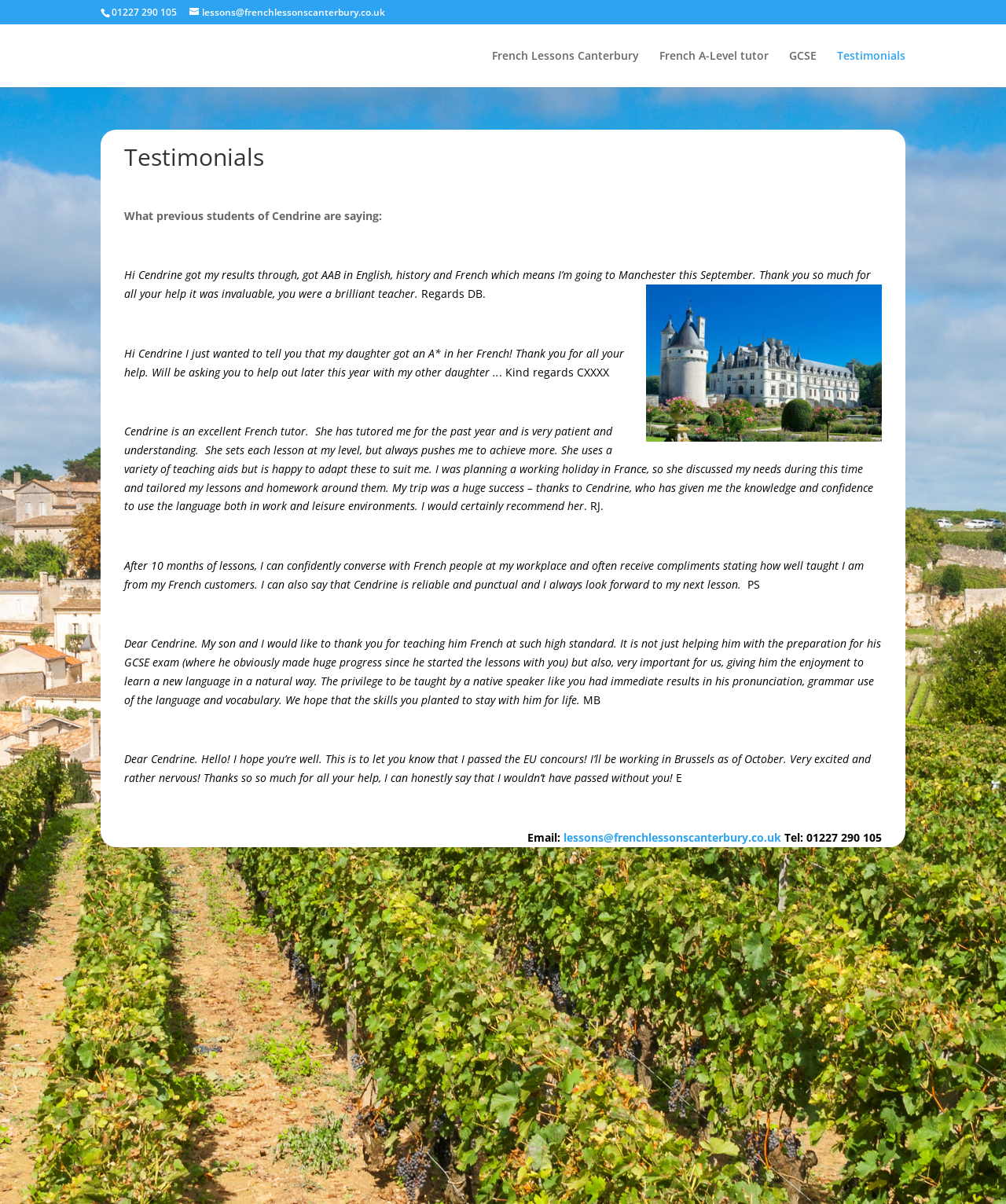Reply to the question below using a single word or brief phrase:
What is the level of French that one student achieved with Cendrine's help?

A*